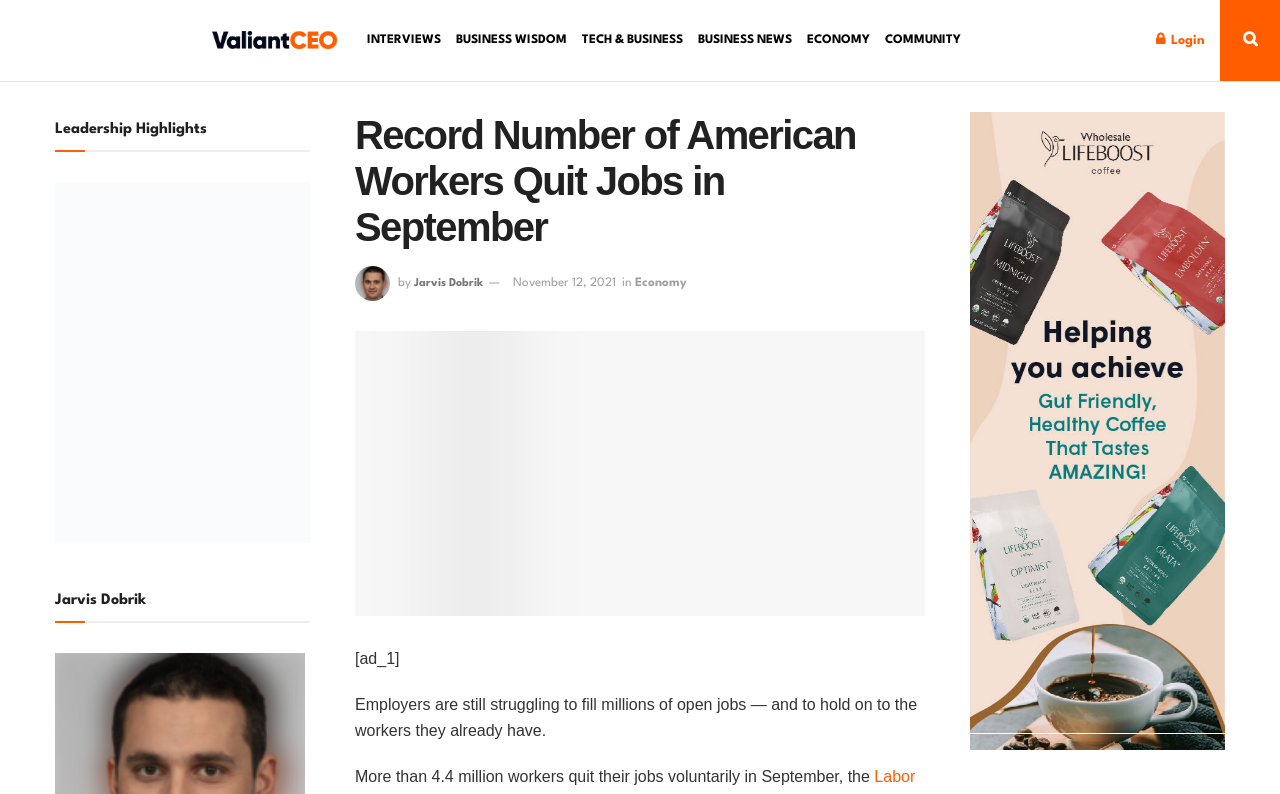Provide the bounding box coordinates of the HTML element described as: "Economy". The bounding box coordinates should be four float numbers between 0 and 1, i.e., [left, top, right, bottom].

[0.496, 0.349, 0.537, 0.364]